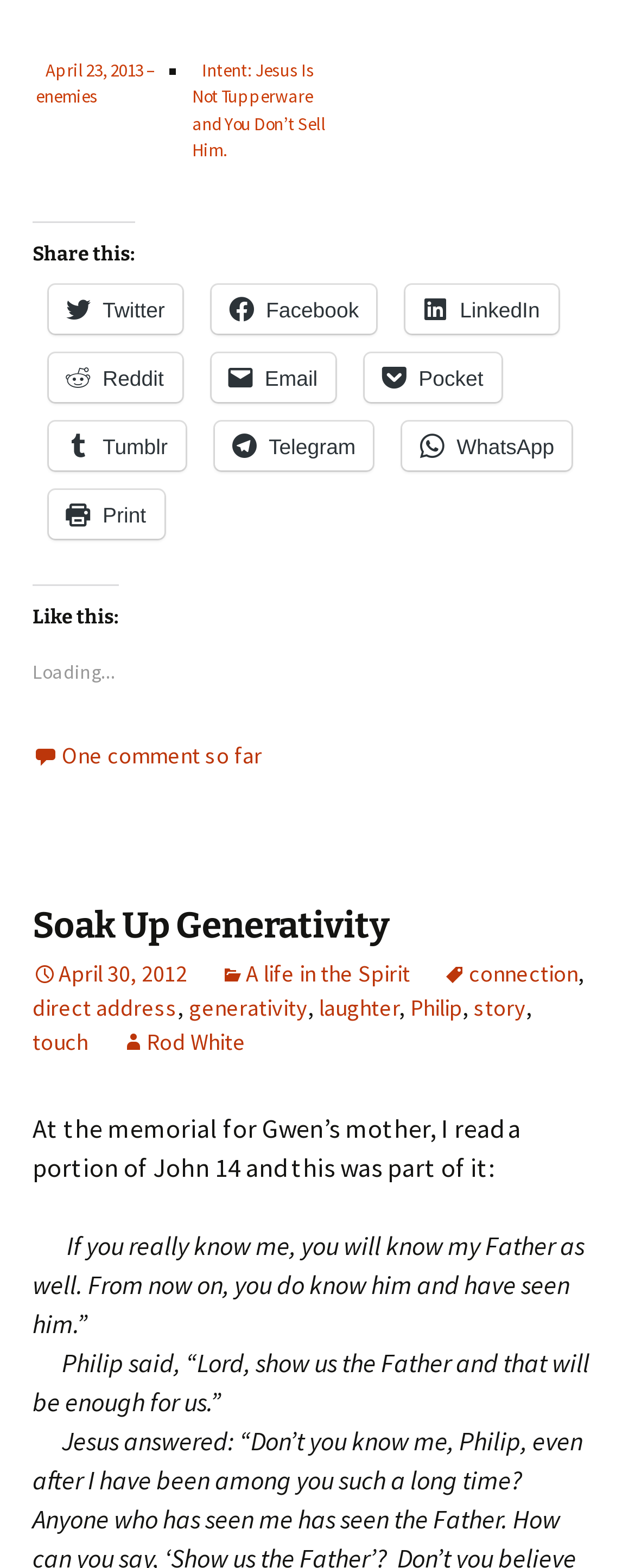What is the title of the blog post?
Answer the question in a detailed and comprehensive manner.

I determined the title of the blog post by looking at the heading element with the text 'Soak Up Generativity' which is located at the top of the webpage, indicating that it is the title of the blog post.